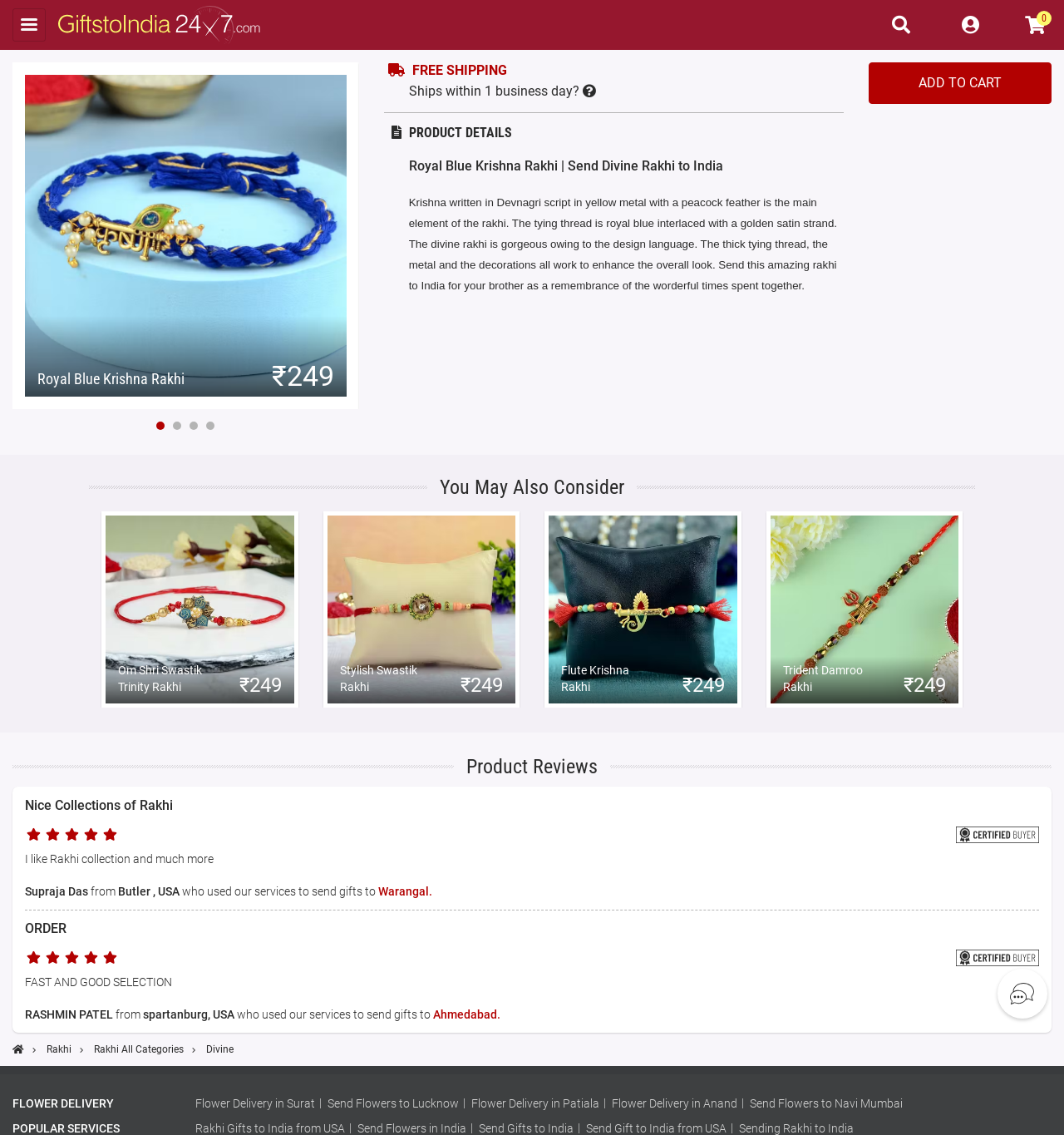How many rakhi products are displayed?
Analyze the image and deliver a detailed answer to the question.

I counted the number of rakhi products displayed on the webpage, and there are 4 products with images and prices.